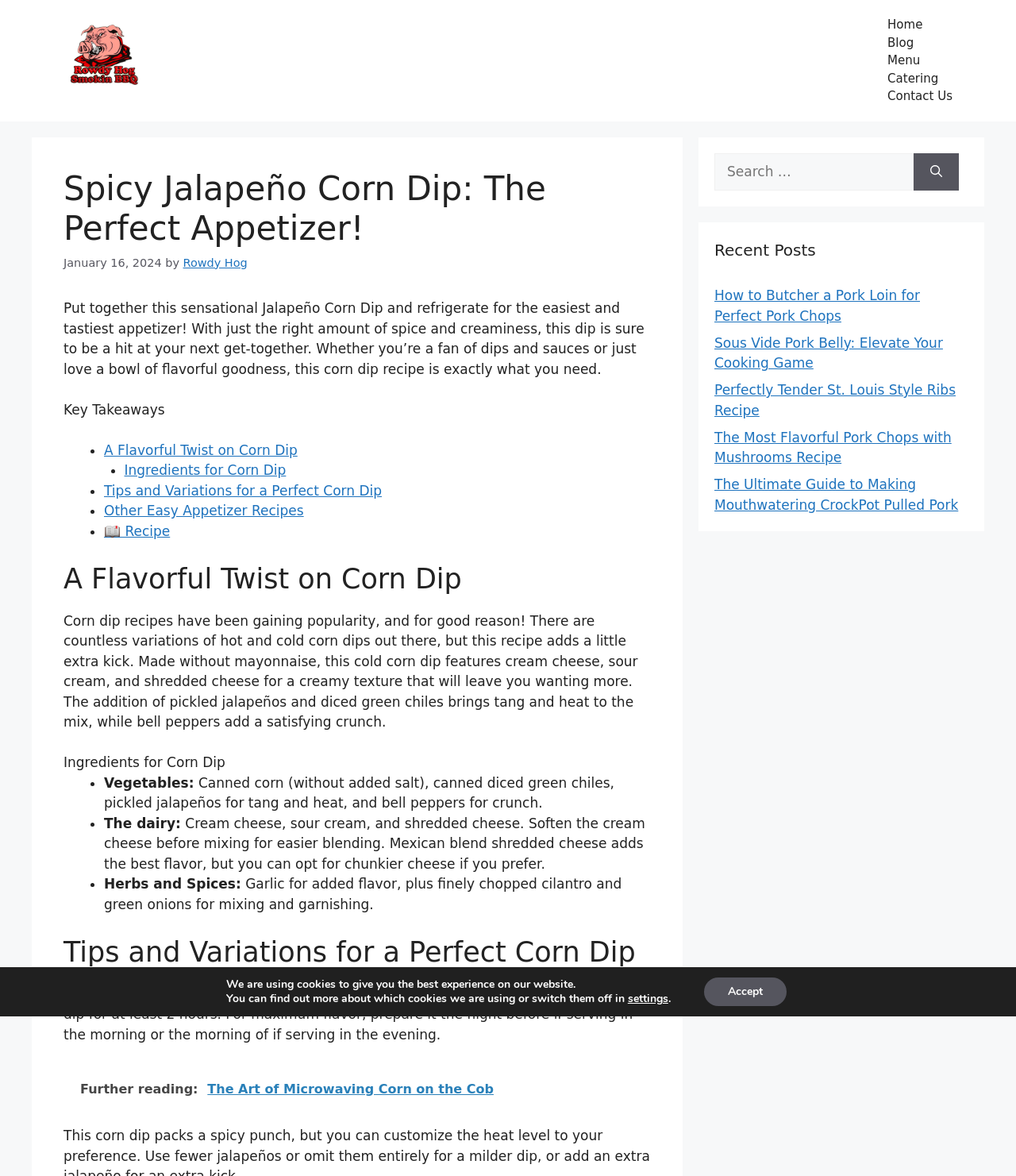Answer the question using only a single word or phrase: 
What type of content is listed under 'Recent Posts'?

Pork recipes